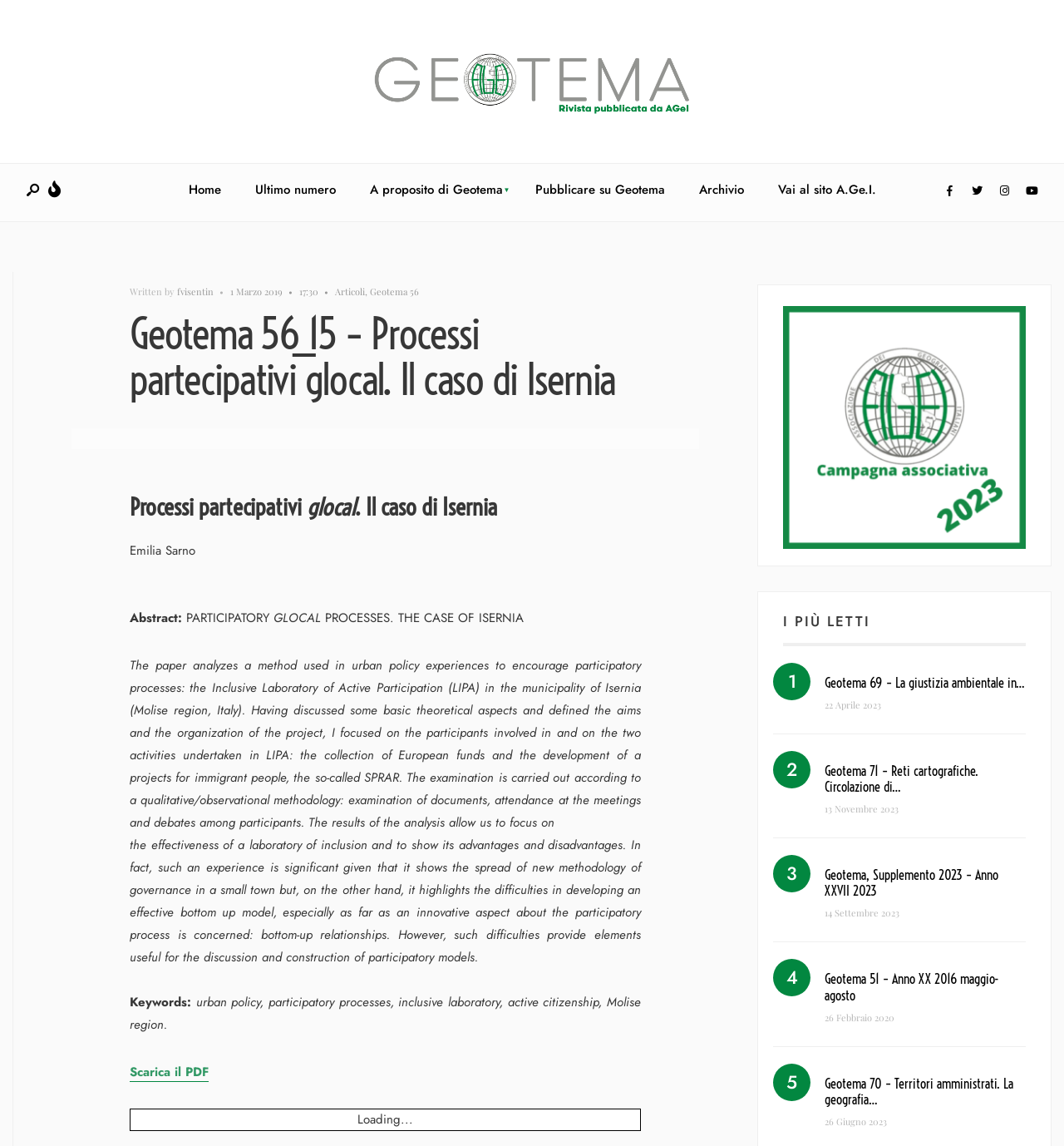Identify the bounding box coordinates of the clickable region required to complete the instruction: "View the latest issue 'Geotema 69'". The coordinates should be given as four float numbers within the range of 0 and 1, i.e., [left, top, right, bottom].

[0.775, 0.589, 0.964, 0.603]